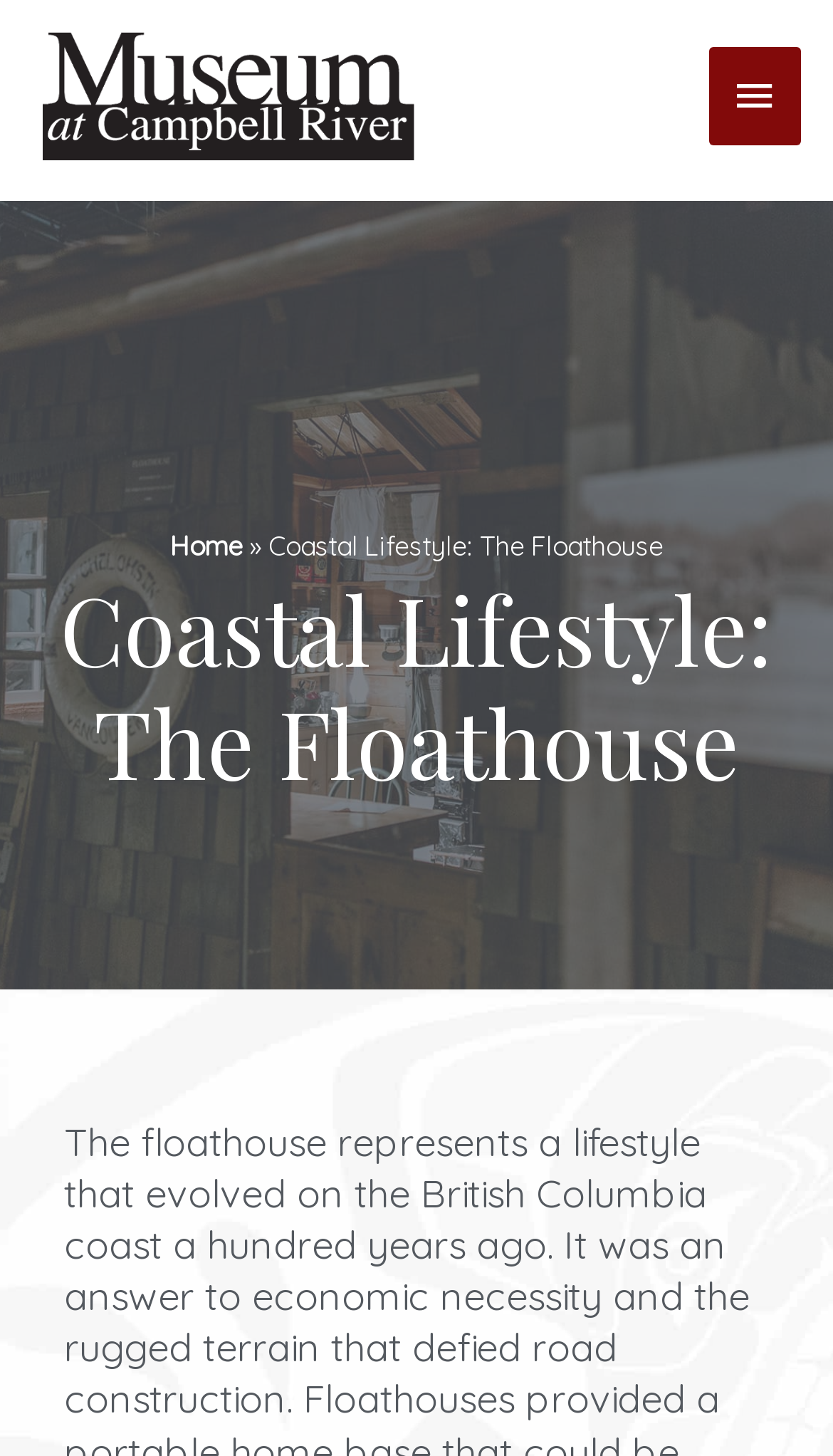Given the description of the UI element: "variety", predict the bounding box coordinates in the form of [left, top, right, bottom], with each value being a float between 0 and 1.

None